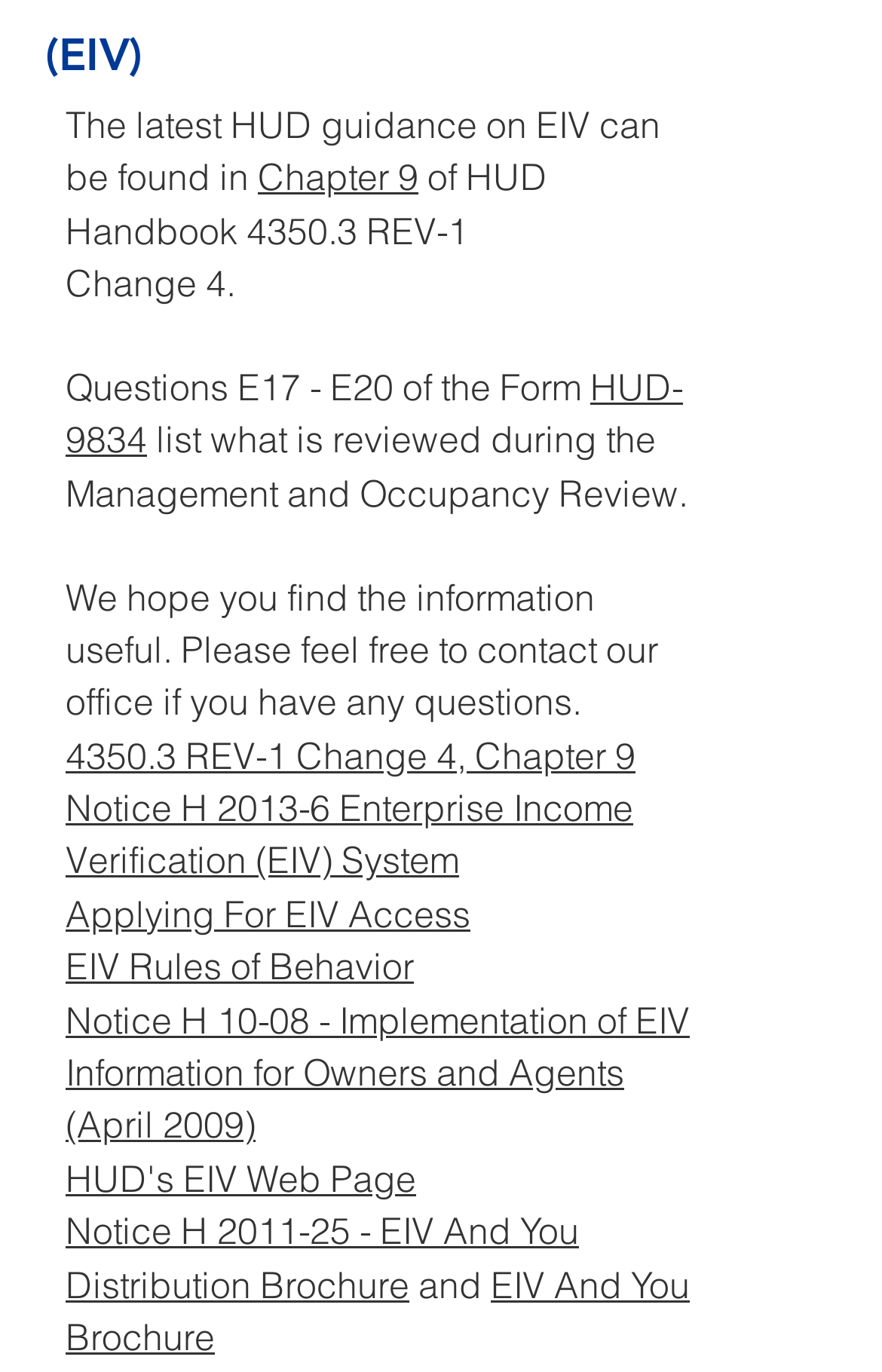Please locate the bounding box coordinates of the region I need to click to follow this instruction: "Learn about EIV Rules of Behavior".

[0.074, 0.688, 0.469, 0.721]